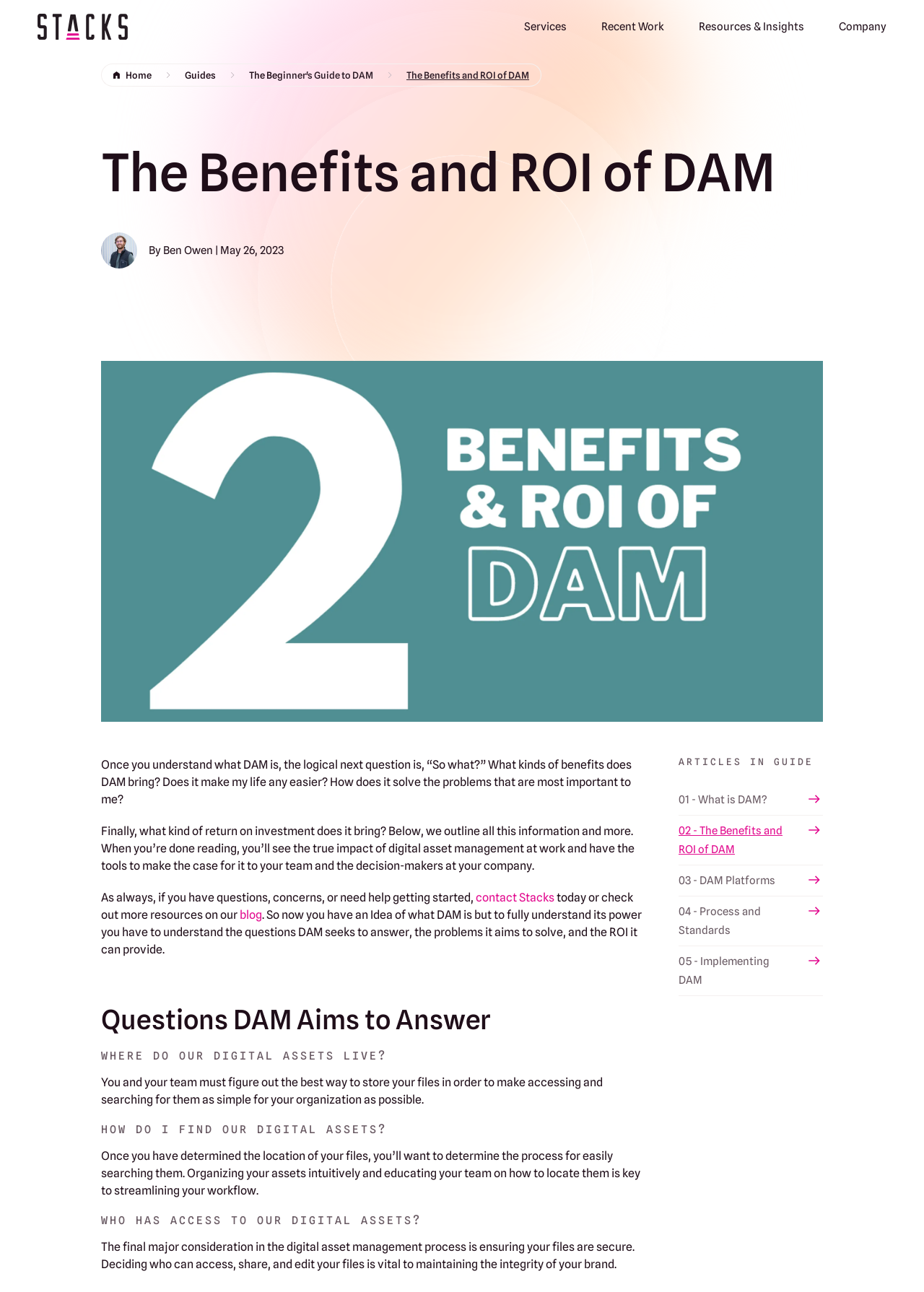What are the three main considerations in the digital asset management process?
Your answer should be a single word or phrase derived from the screenshot.

Storage, searching, and security